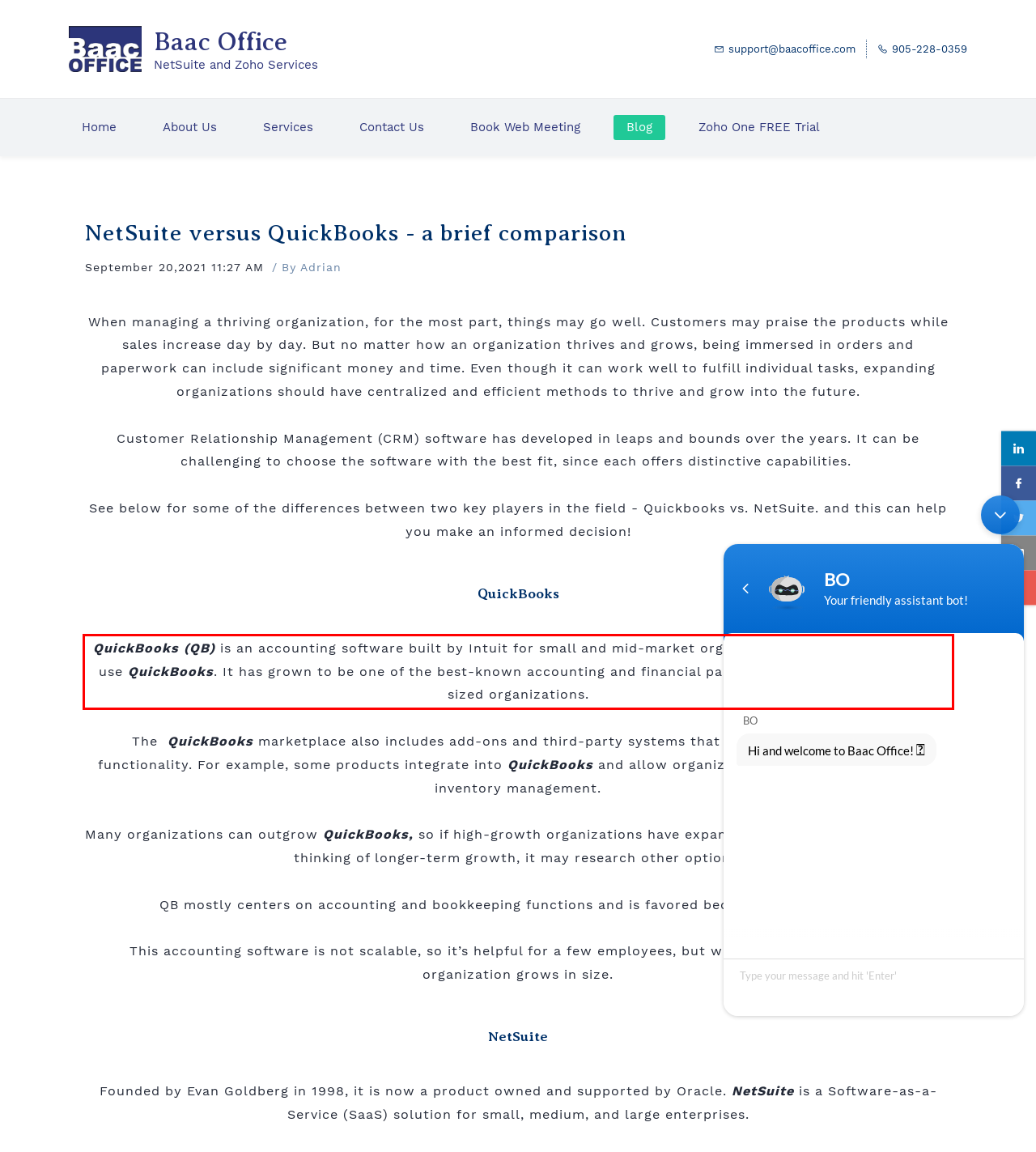Using OCR, extract the text content found within the red bounding box in the given webpage screenshot.

QuickBooks (QB) is an accounting software built by Intuit for small and mid-market organizations. Many organizations use QuickBooks. It has grown to be one of the best-known accounting and financial packages for small and medium-sized organizations.